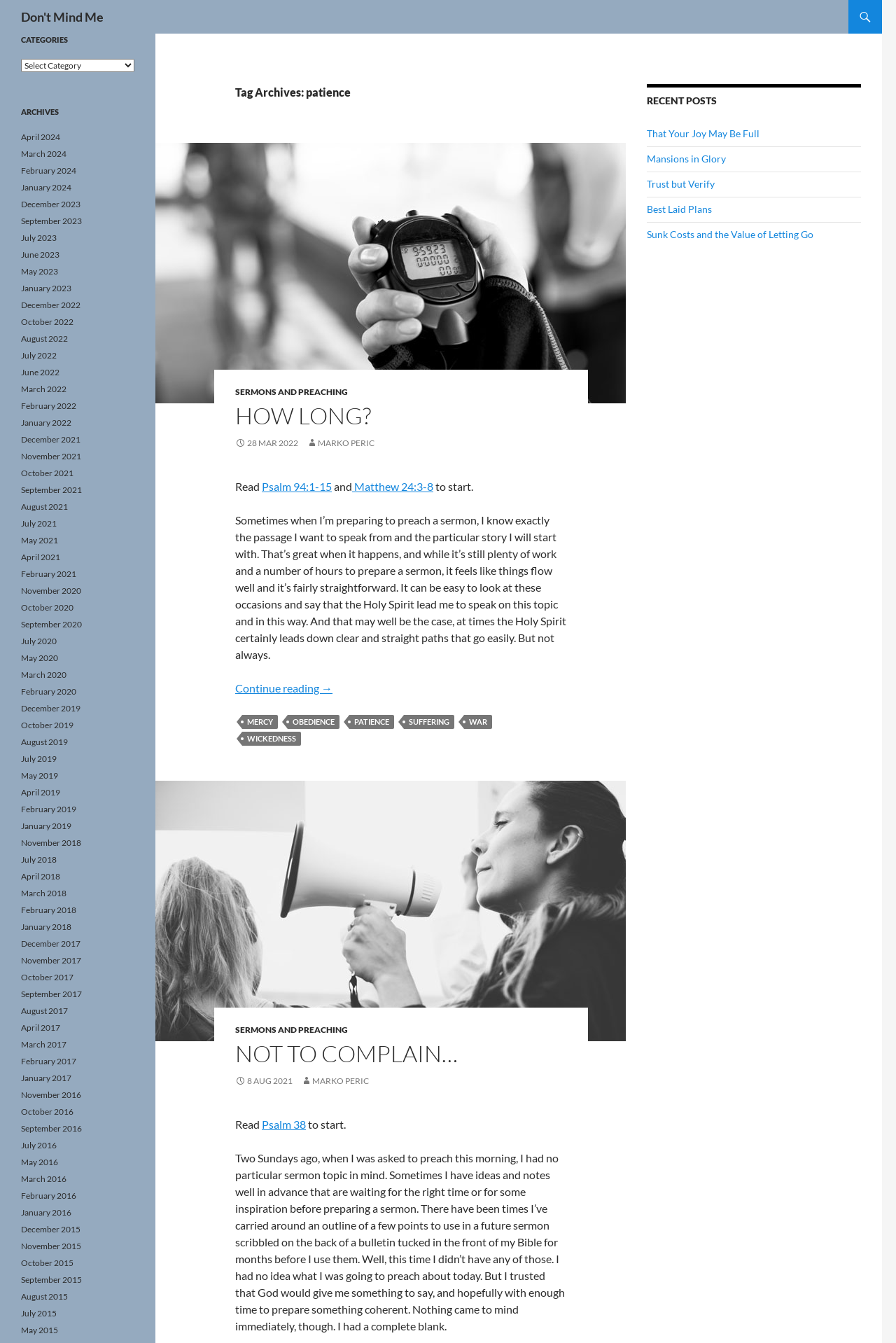Can you specify the bounding box coordinates of the area that needs to be clicked to fulfill the following instruction: "View the 'RECENT POSTS' section"?

[0.722, 0.063, 0.961, 0.081]